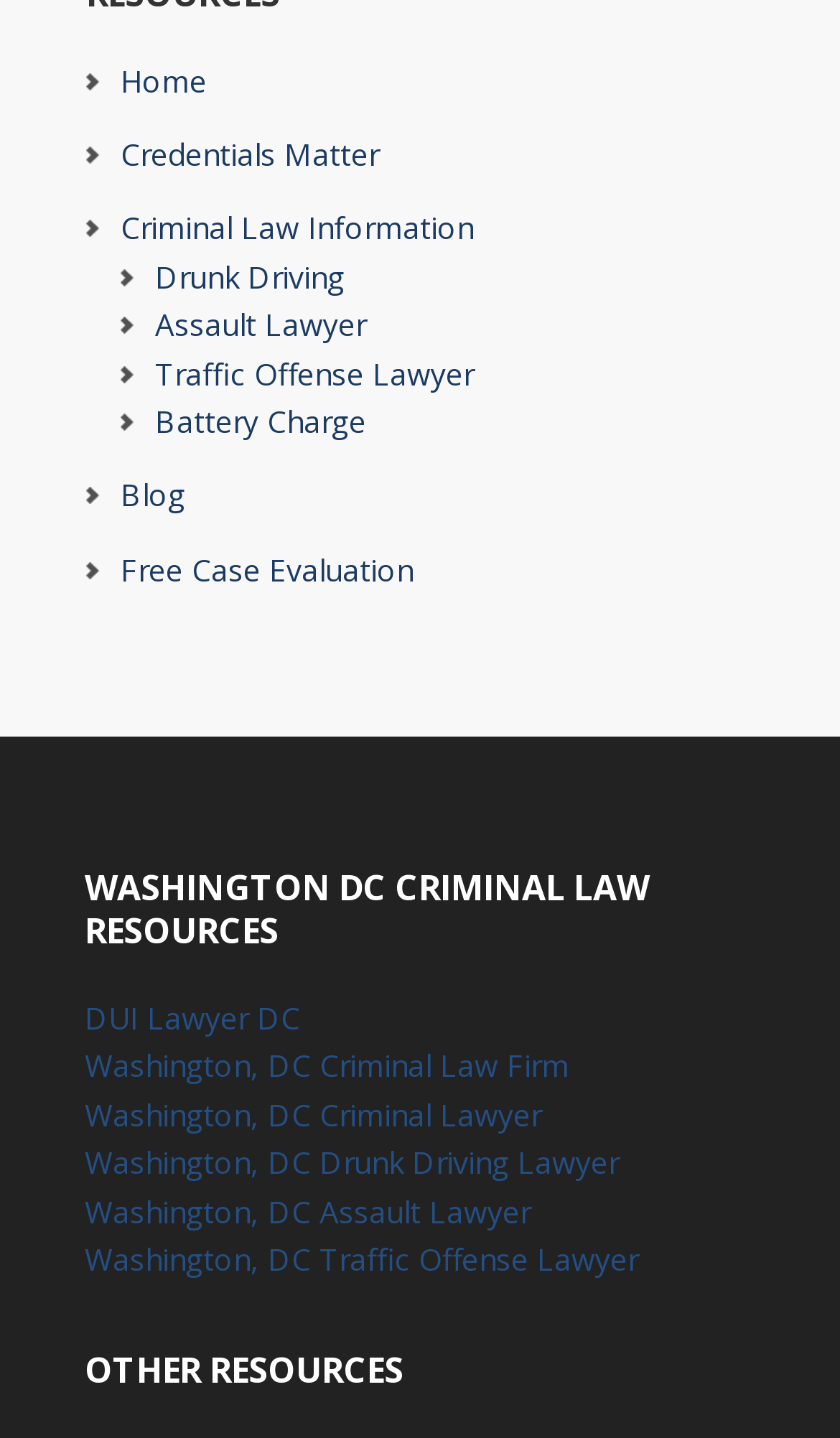Determine the bounding box coordinates of the clickable region to follow the instruction: "Learn about Drunk Driving".

[0.185, 0.178, 0.41, 0.206]